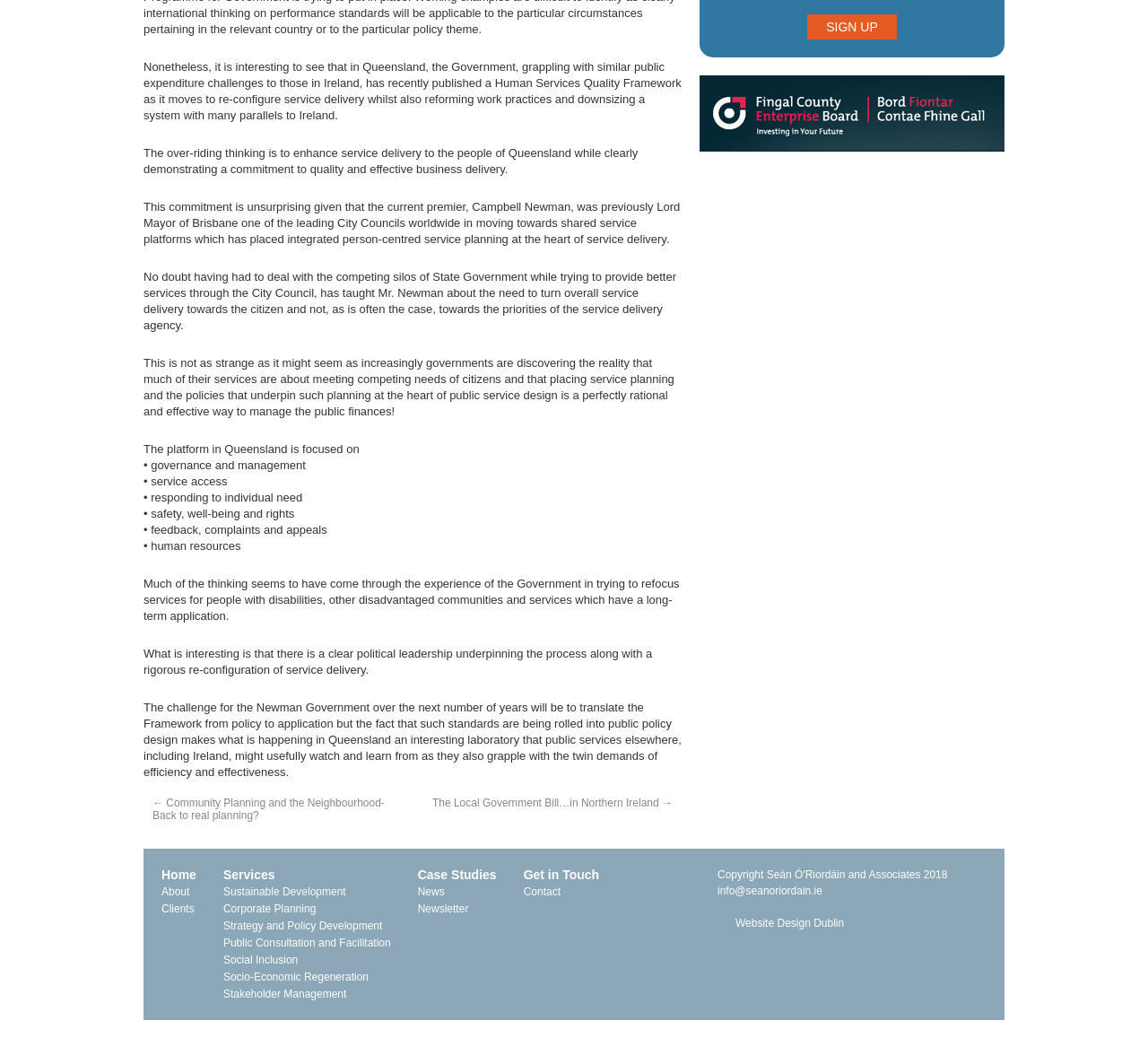From the webpage screenshot, predict the bounding box coordinates (top-left x, top-left y, bottom-right x, bottom-right y) for the UI element described here: Stakeholder Management

[0.194, 0.951, 0.302, 0.963]